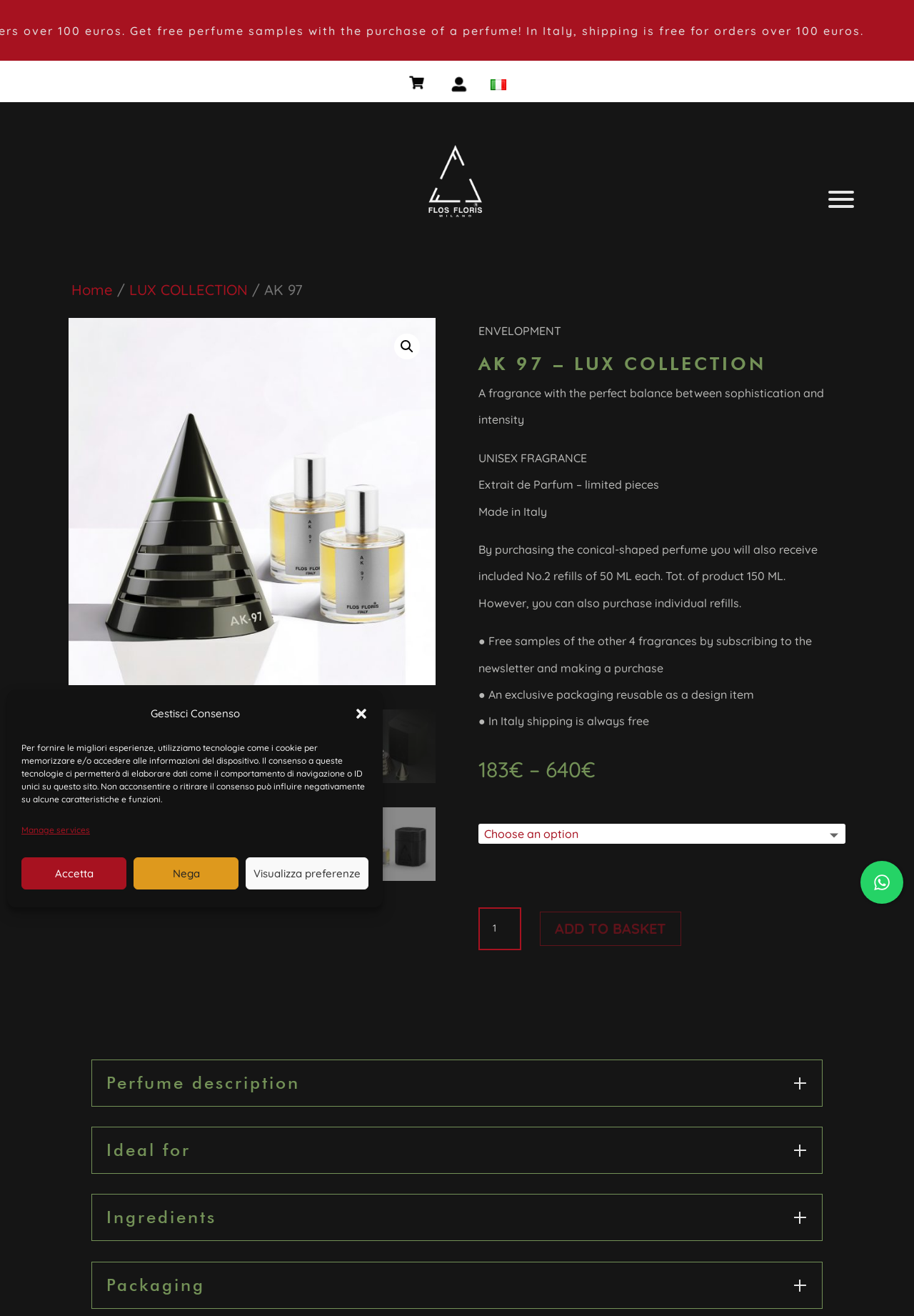Using the information shown in the image, answer the question with as much detail as possible: What is the name of the perfume?

The name of the perfume can be found in the breadcrumb navigation section, where it is written as 'LUX COLLECTION / AK 97'. It is also mentioned in the heading 'AK 97 – LUX COLLECTION'.